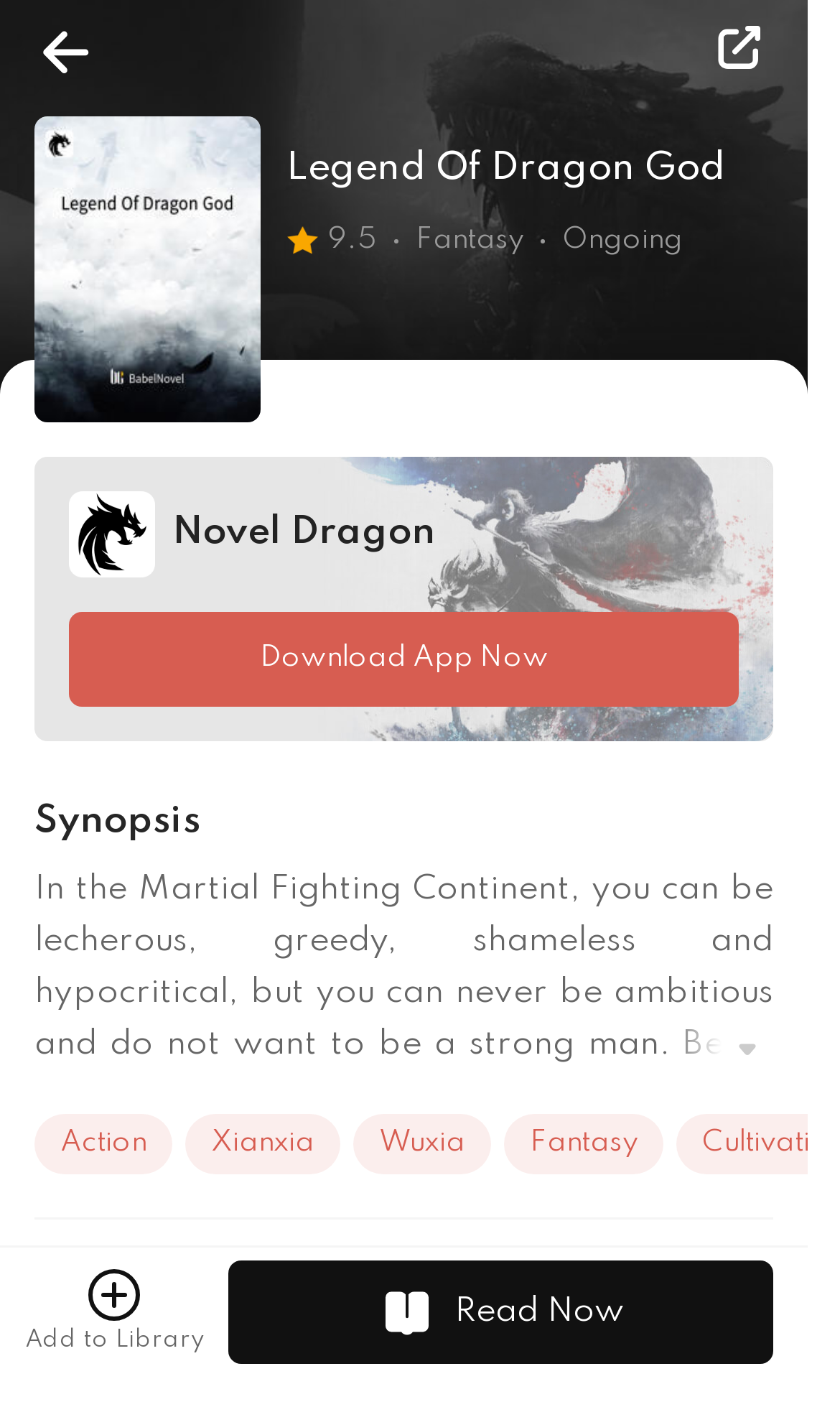What is the title or heading displayed on the webpage?

Legend Of Dragon God